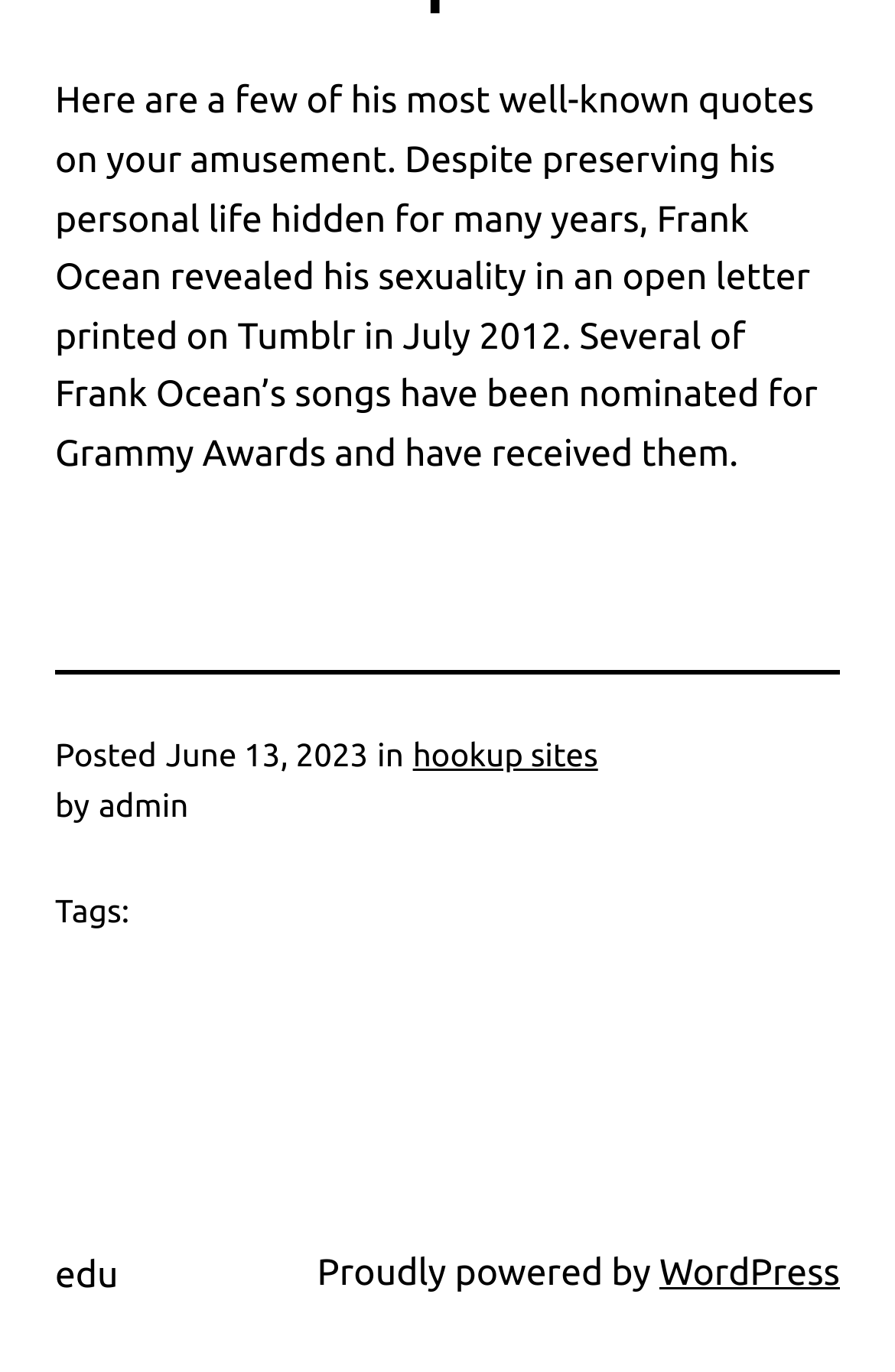What is the platform powering the website?
Could you answer the question in a detailed manner, providing as much information as possible?

The webpage contains a link 'WordPress' which suggests that the website is powered by WordPress.